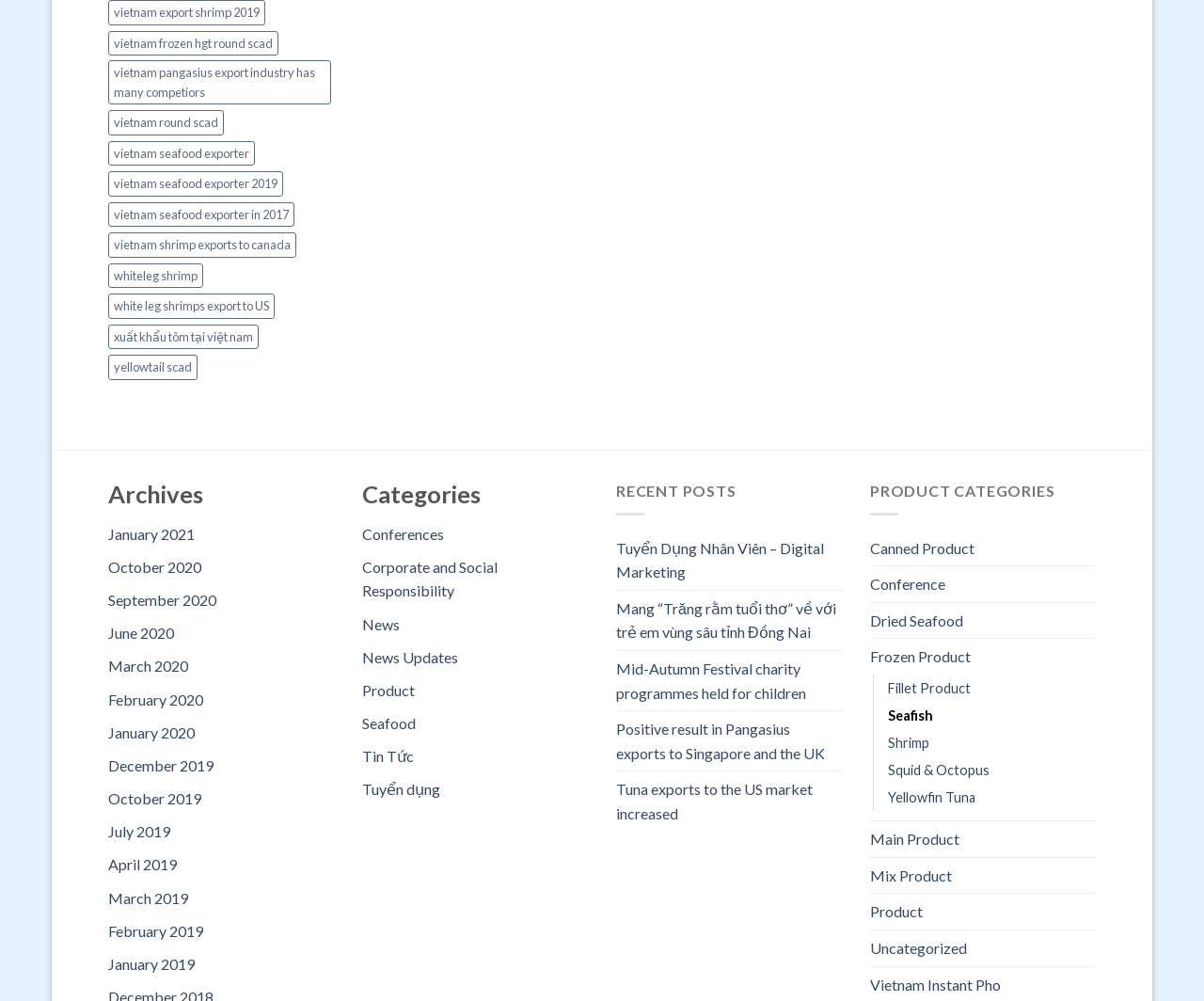How many product categories are listed on the webpage?
Please answer the question as detailed as possible based on the image.

I counted the number of links under the 'PRODUCT CATEGORIES' heading and found 12 product categories, including Canned Product, Frozen Product, Shrimp, and others.